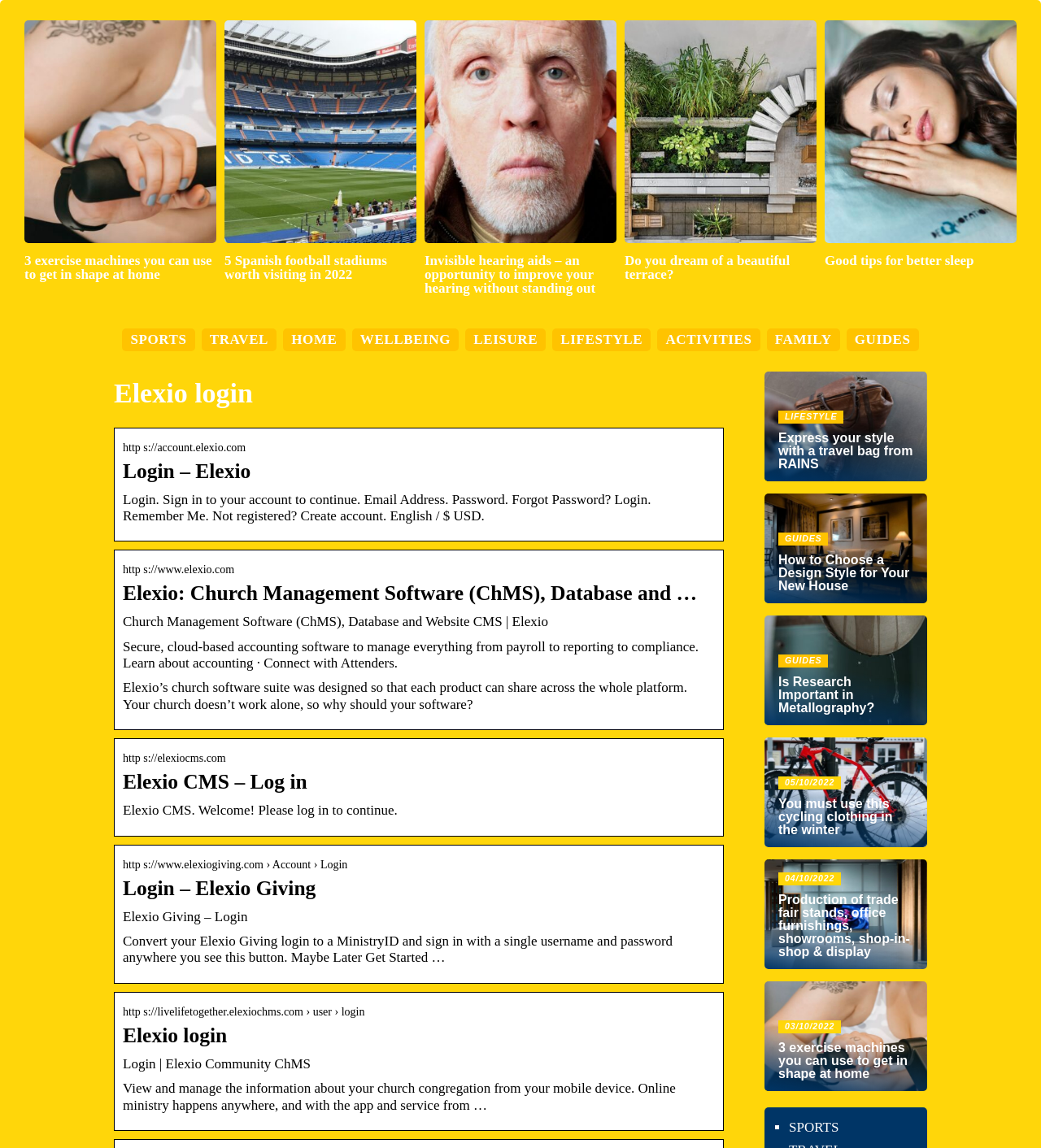Identify the bounding box coordinates of the specific part of the webpage to click to complete this instruction: "Click on the '3 exercise machines you can use to get in shape at home' link".

[0.023, 0.018, 0.208, 0.245]